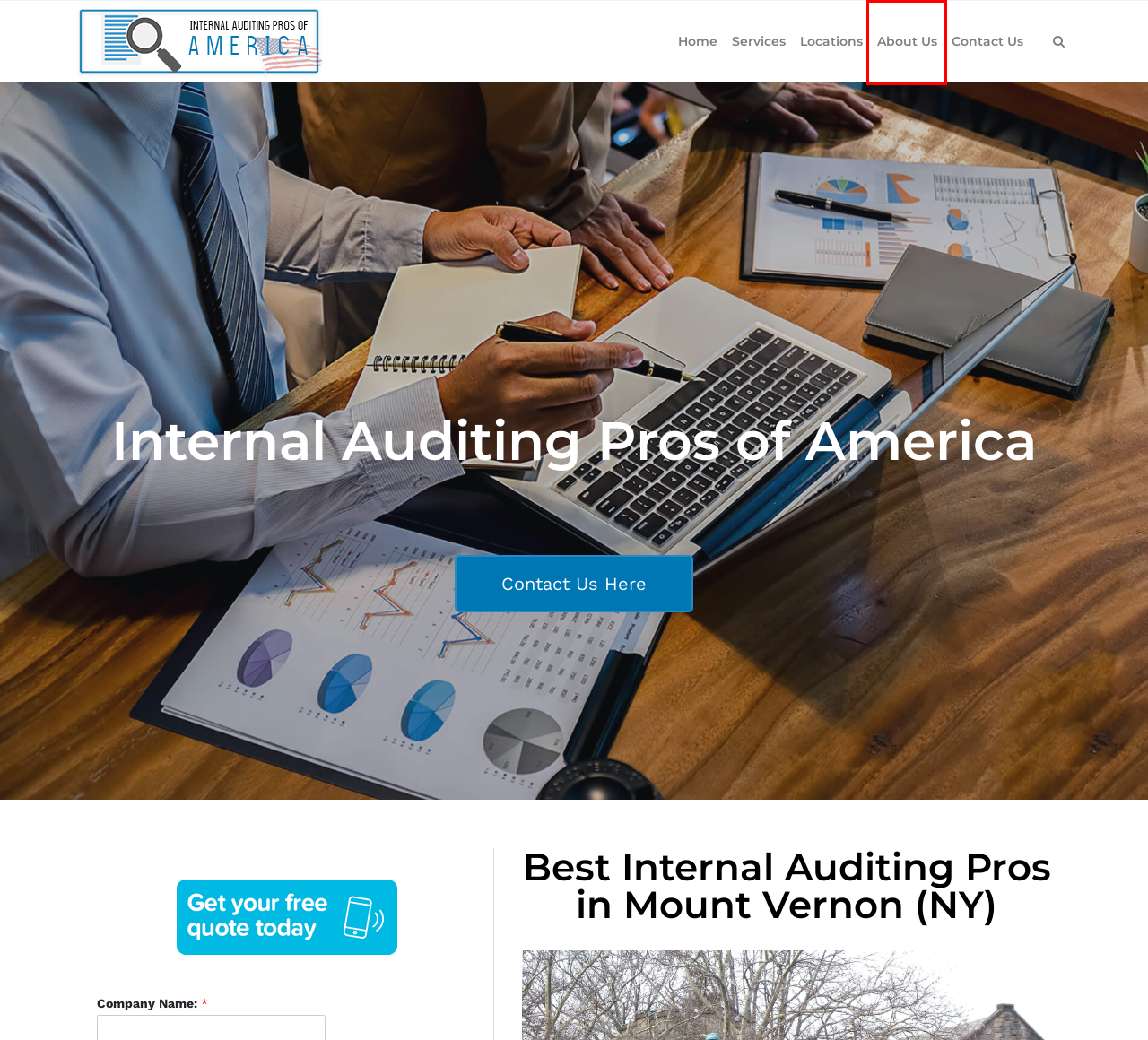You have a screenshot of a webpage with a red rectangle bounding box. Identify the best webpage description that corresponds to the new webpage after clicking the element within the red bounding box. Here are the candidates:
A. Internal Auditing Pros Provides Nationwide Quality Services
B. Learn More About the Team at Internal Auditing Pros Today
C. Info Security ISO/IEC 27001 - Internal Auditing Pros
D. Pre-Assessments - Internal Auditing Pros & ISO Experts
E. Capability Maturity Model Integration CMMI - Internal Auditing Pros
F. Welcome to Internal Auditing Pros, Your Outsourced Audit Solution
G. Internal Auditing Pros - Your Best Outsourcing Auditing Solution
H. Internal Auditing Pros USA - Quality Services & Processes

B